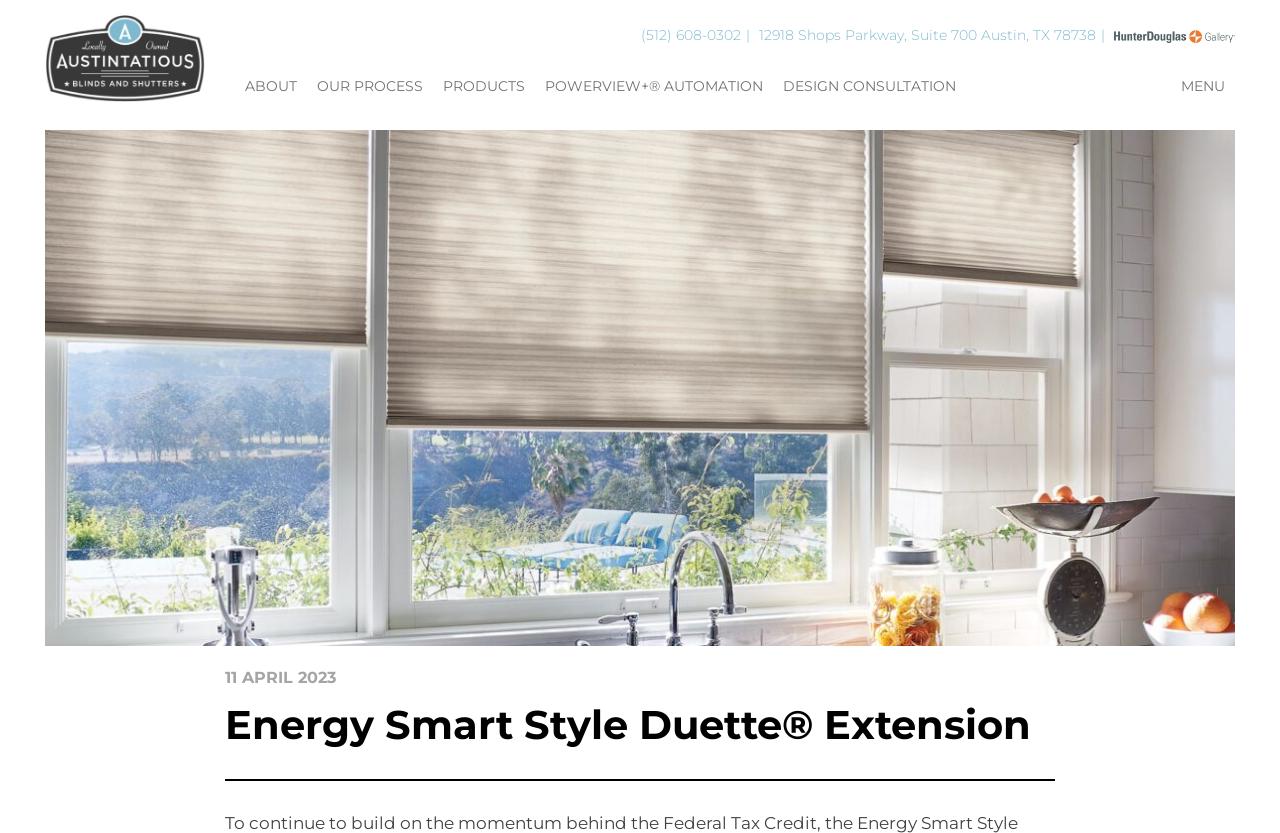Respond concisely with one word or phrase to the following query:
What is the phone number?

(512) 608-0302